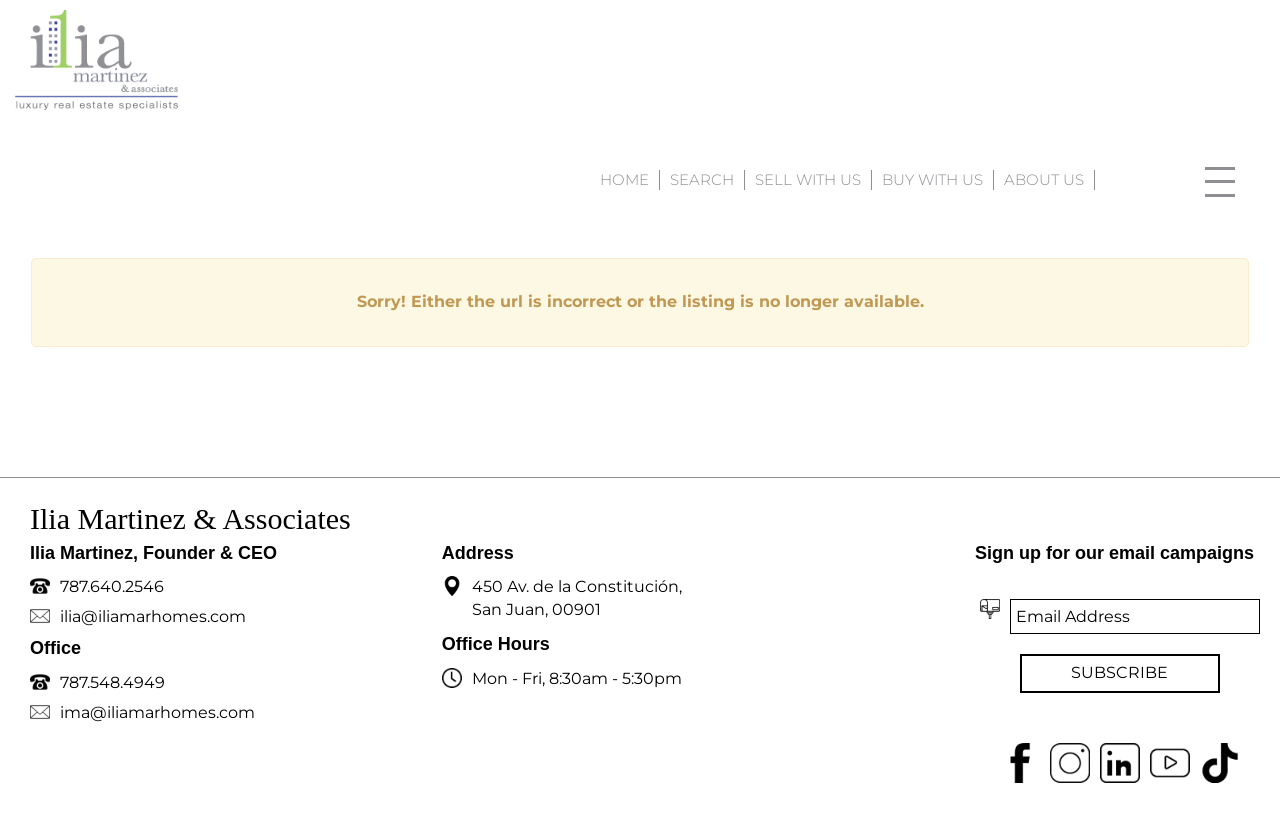Identify the bounding box of the UI component described as: "Contact".

None